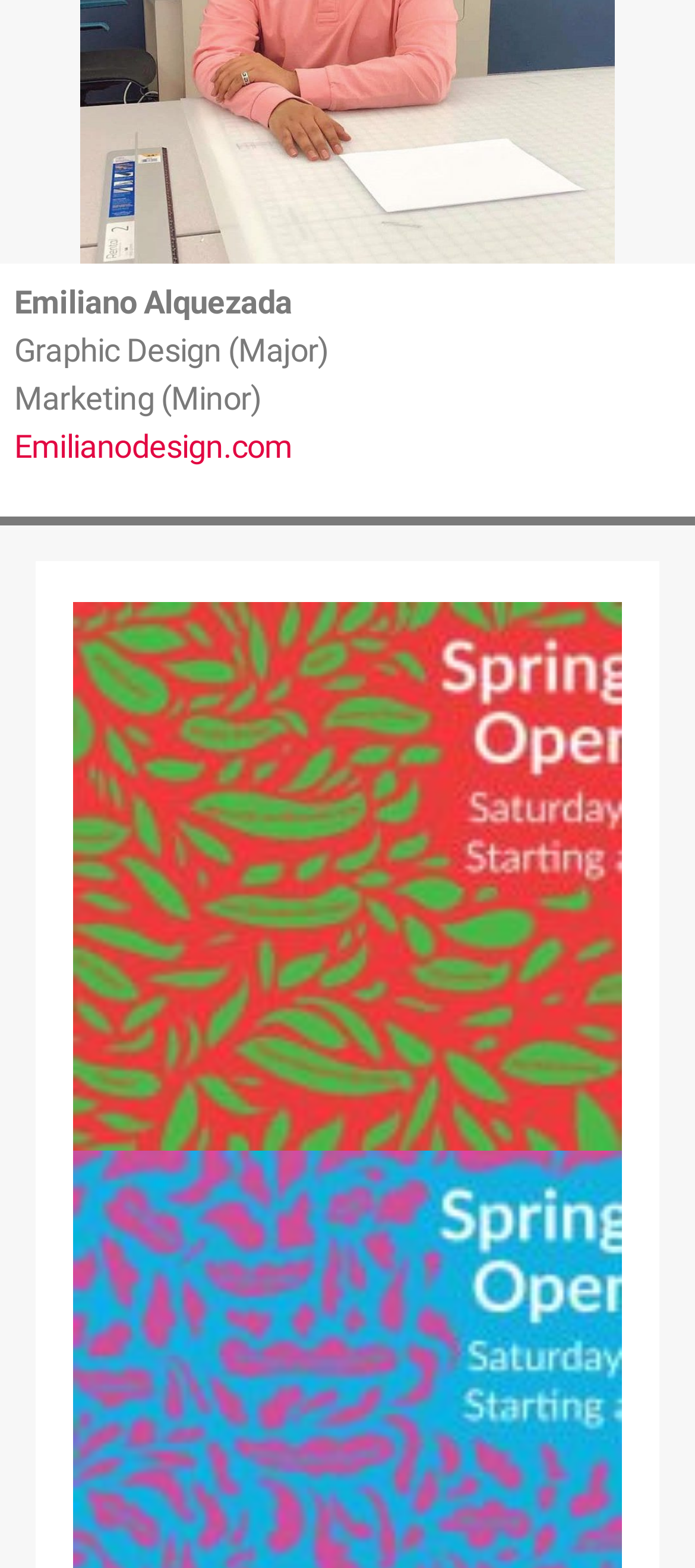Using the format (top-left x, top-left y, bottom-right x, bottom-right y), provide the bounding box coordinates for the described UI element. All values should be floating point numbers between 0 and 1: title="Arts-Day-Website-Banner-2-01"

[0.105, 0.545, 0.895, 0.569]